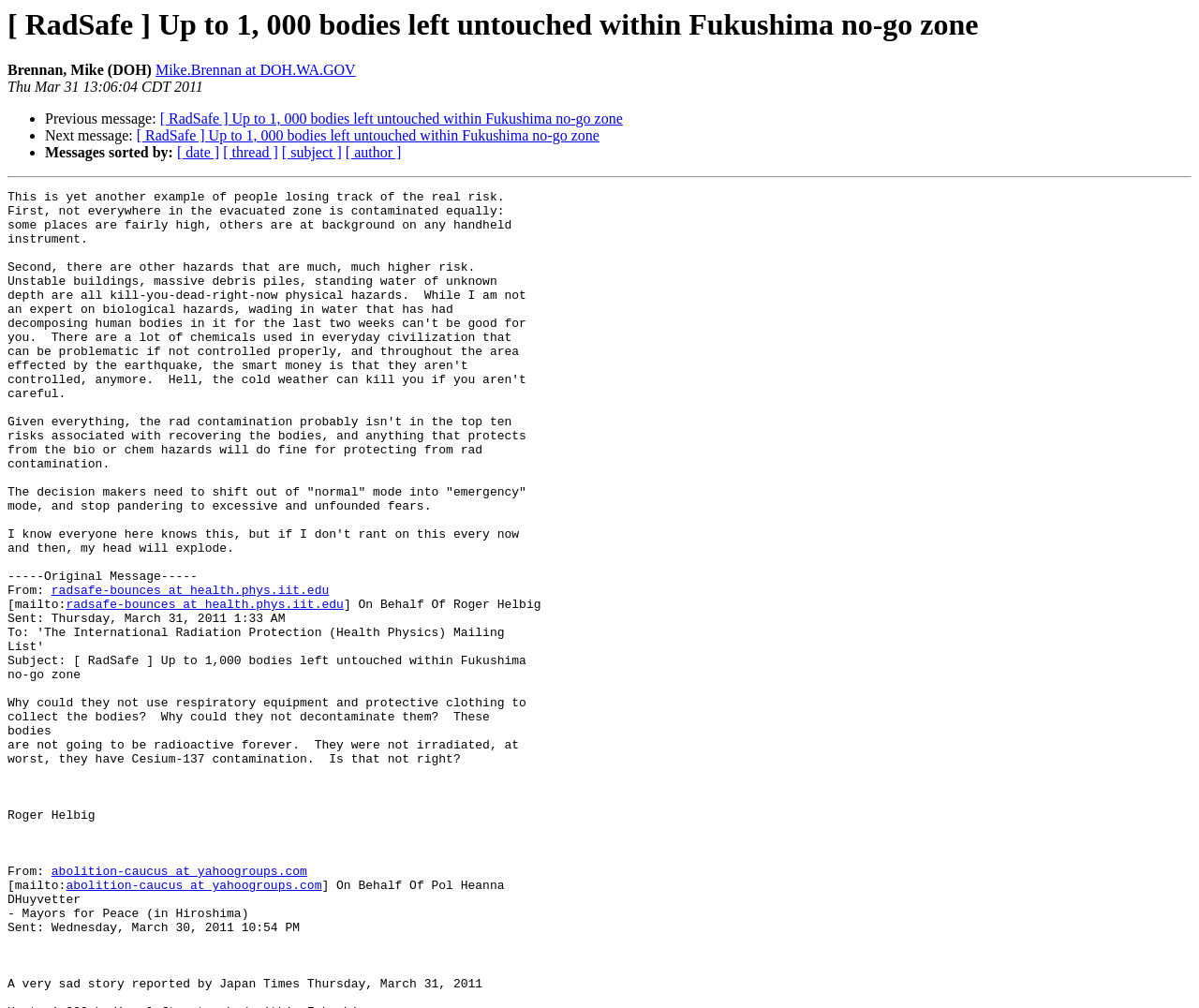Kindly provide the bounding box coordinates of the section you need to click on to fulfill the given instruction: "Contact Mike Brennan".

[0.13, 0.062, 0.297, 0.078]